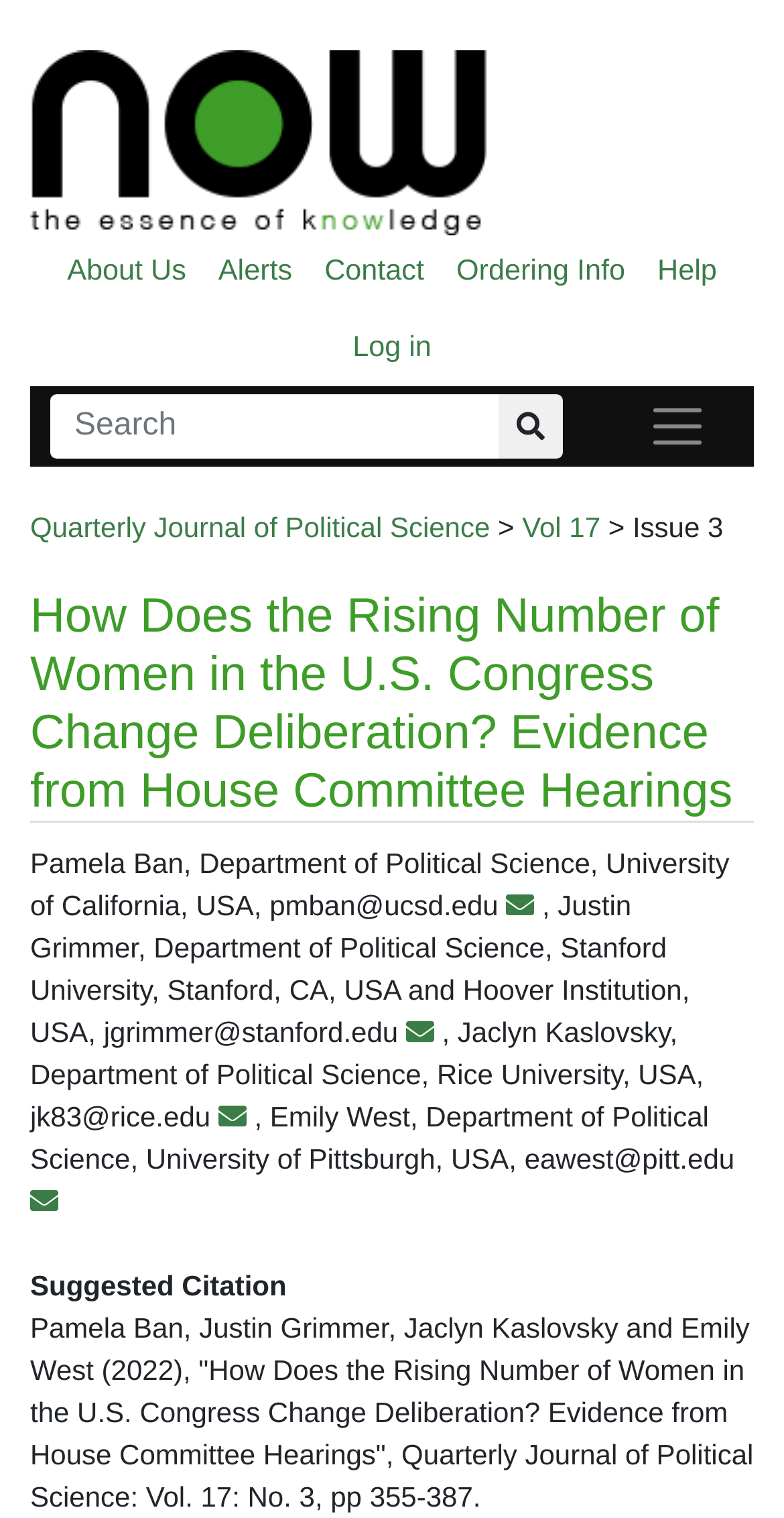Please identify the bounding box coordinates of the clickable element to fulfill the following instruction: "View the Quarterly Journal of Political Science". The coordinates should be four float numbers between 0 and 1, i.e., [left, top, right, bottom].

[0.038, 0.337, 0.625, 0.358]